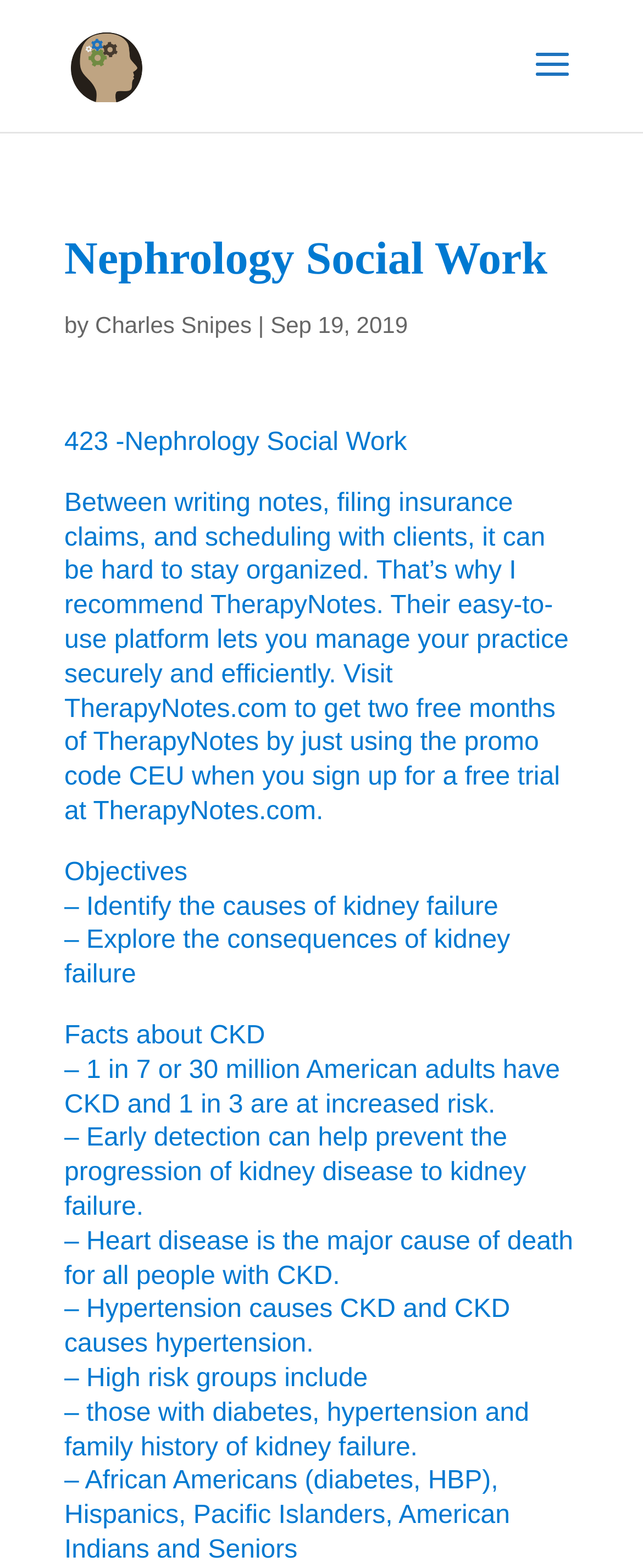Using the information in the image, give a detailed answer to the following question: What is the prevalence of CKD among American adults?

According to the article, 1 in 7 or 30 million American adults have CKD, and 1 in 3 are at increased risk.